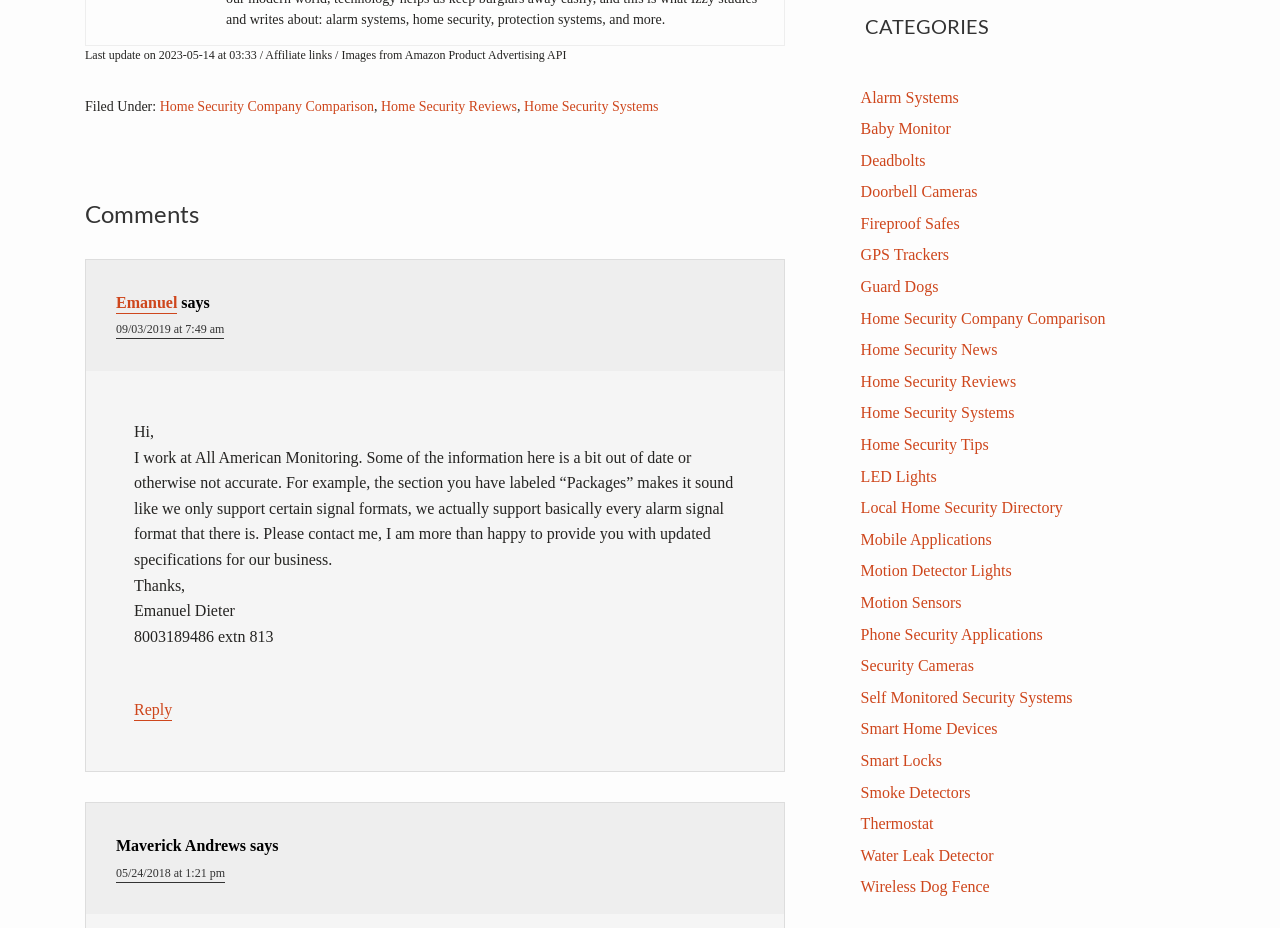What is the name of the company mentioned in the comments?
Using the details shown in the screenshot, provide a comprehensive answer to the question.

In the comment from Emanuel, he mentions that he works at All American Monitoring, indicating that this is the name of the company.